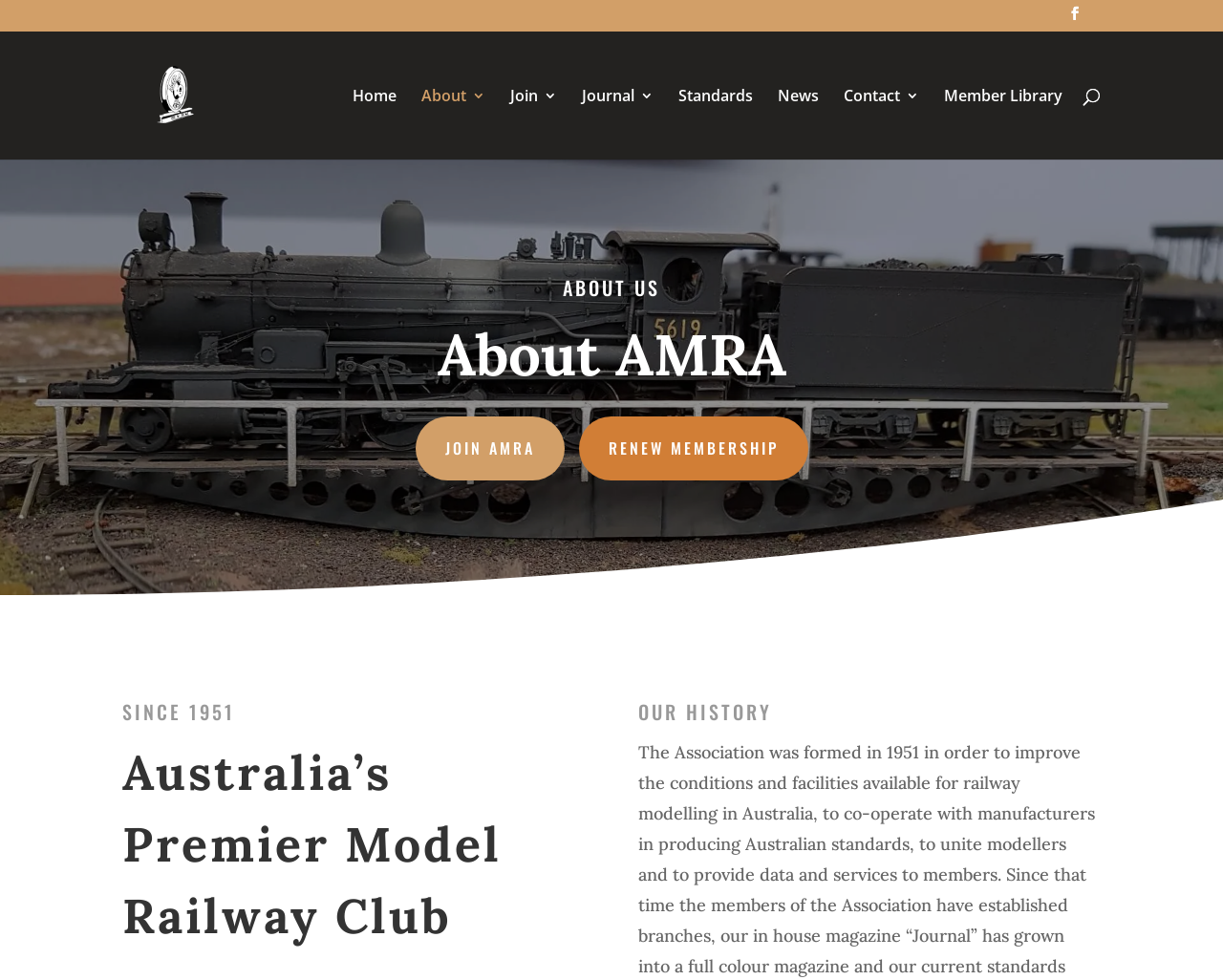Provide a thorough description of this webpage.

The webpage is about the Australian Model Railway Association Incorporated (AMRA). At the top left, there is a logo of AMRA, accompanied by a link with the same name. Below the logo, there is a navigation menu with links to various pages, including "Home", "About 3", "Join 3", "Journal 3", "Standards", "News", "Contact 3", and "Member Library". 

To the right of the navigation menu, there is a search bar with a search box and a label "Search for:". 

The main content of the page is divided into two sections. The left section has a heading "ABOUT US" and a paragraph of text "About AMRA". Below this, there are two links, "JOIN AMRA" and "RENEW MEMBERSHIP". 

The right section has three headings, "SINCE 1951", "Australia’s Premier Model Railway Club", and "OUR HISTORY". 

At the bottom right corner of the page, there are three social media links, represented by icons.